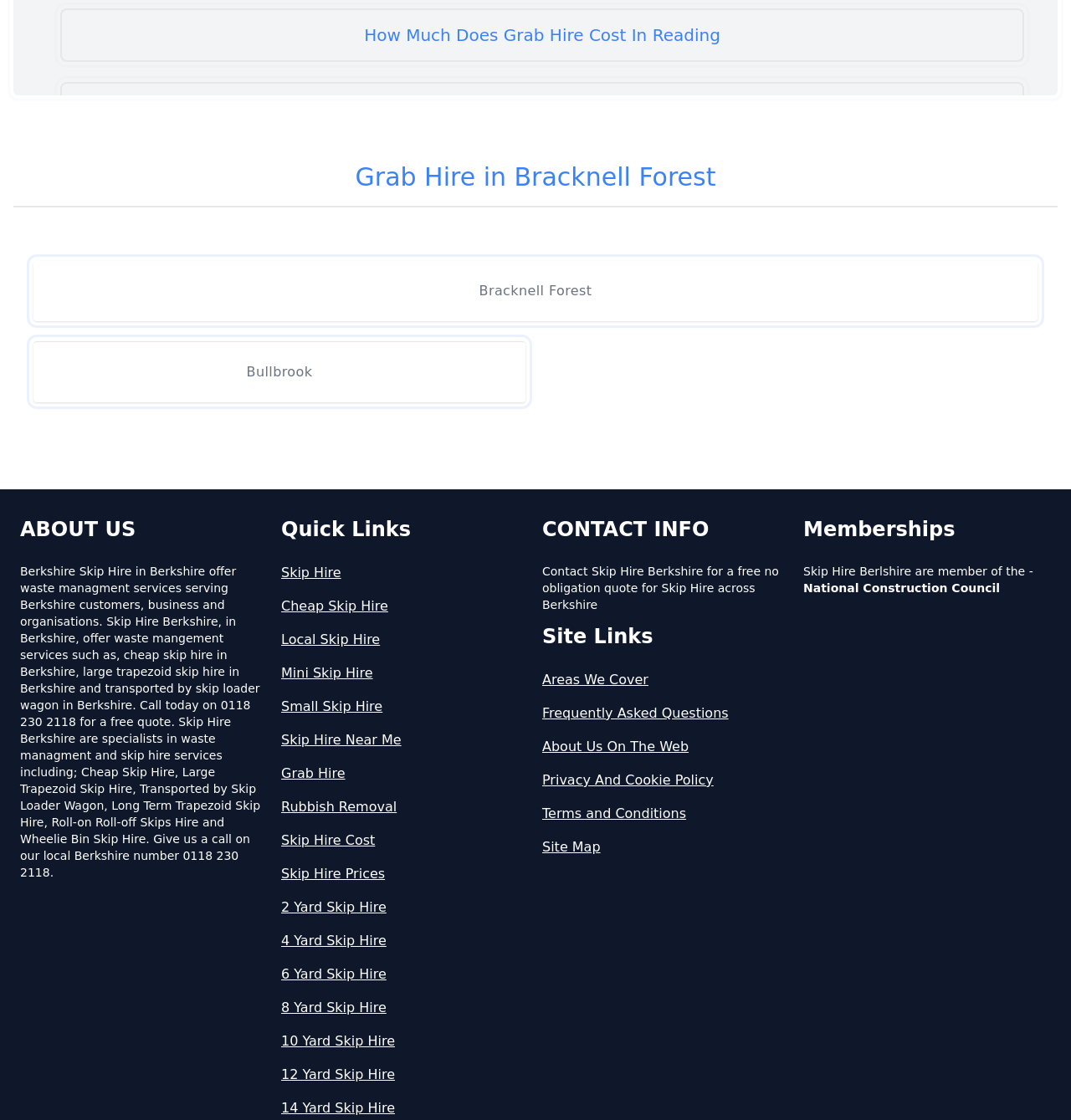What type of skip hire services are available?
Please look at the screenshot and answer using one word or phrase.

Various types